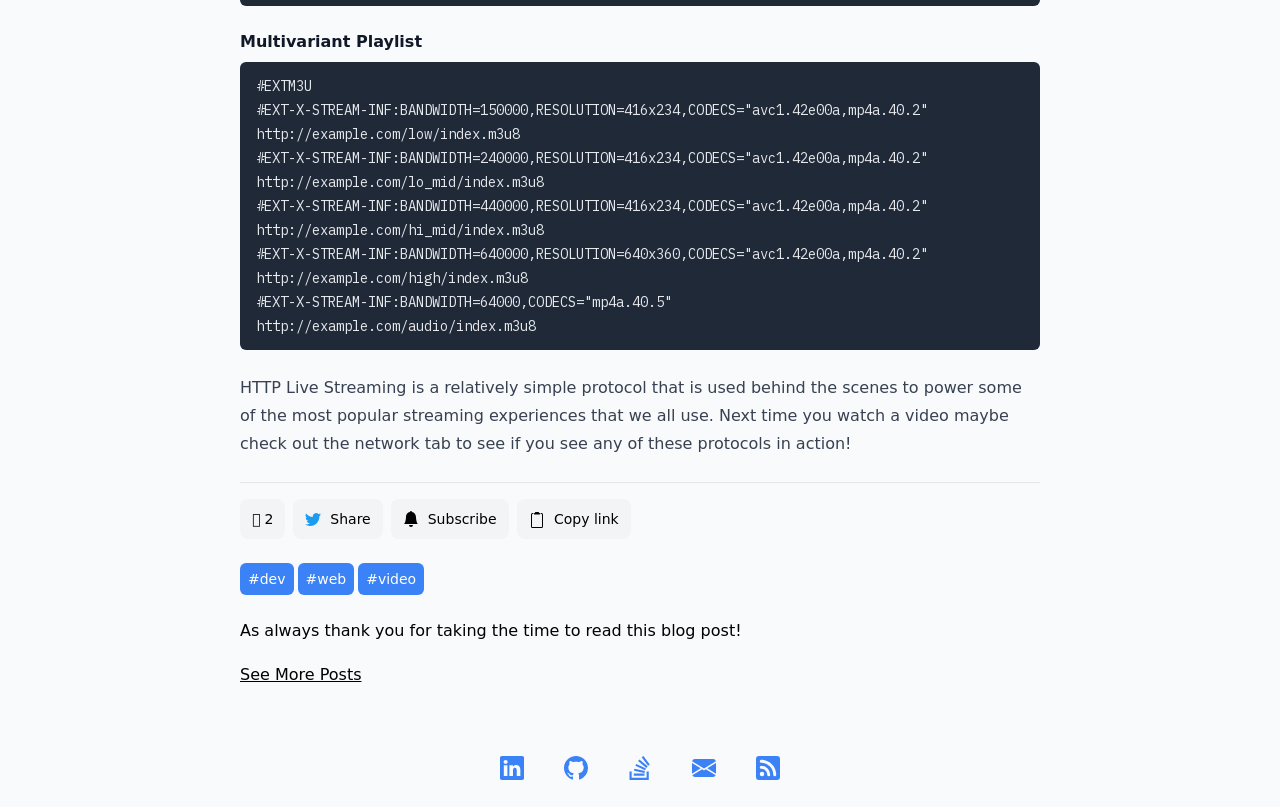How many links are provided at the bottom of the page?
Give a thorough and detailed response to the question.

The number of links at the bottom of the page can be determined by counting the number of link elements with y-coordinates greater than 0.9. There are 5 such links.